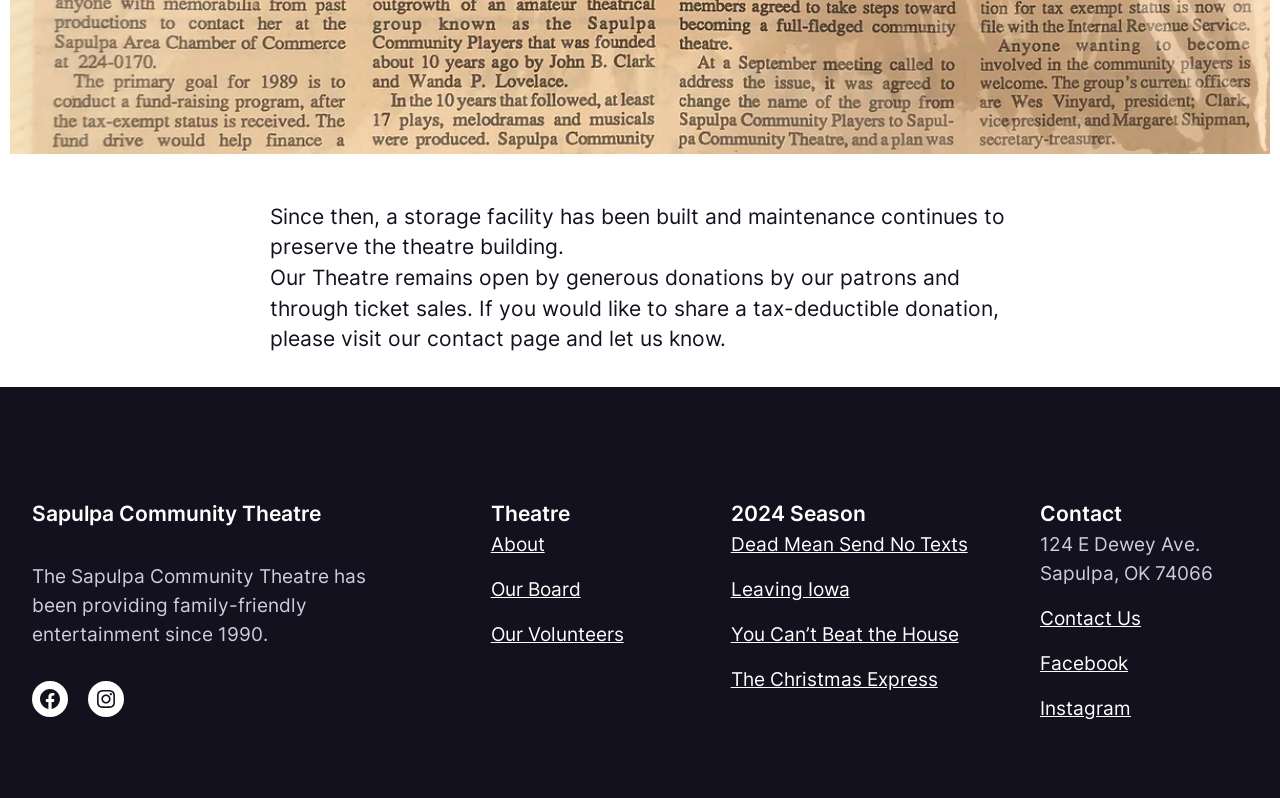How can you contact the theatre?
Look at the webpage screenshot and answer the question with a detailed explanation.

The contact information can be found in the link 'Contact Us' at coordinates [0.812, 0.759, 0.891, 0.789] and also in the StaticText element with the text '124 E Dewey Ave. Sapulpa, OK 74066' at coordinates [0.812, 0.666, 0.948, 0.733].